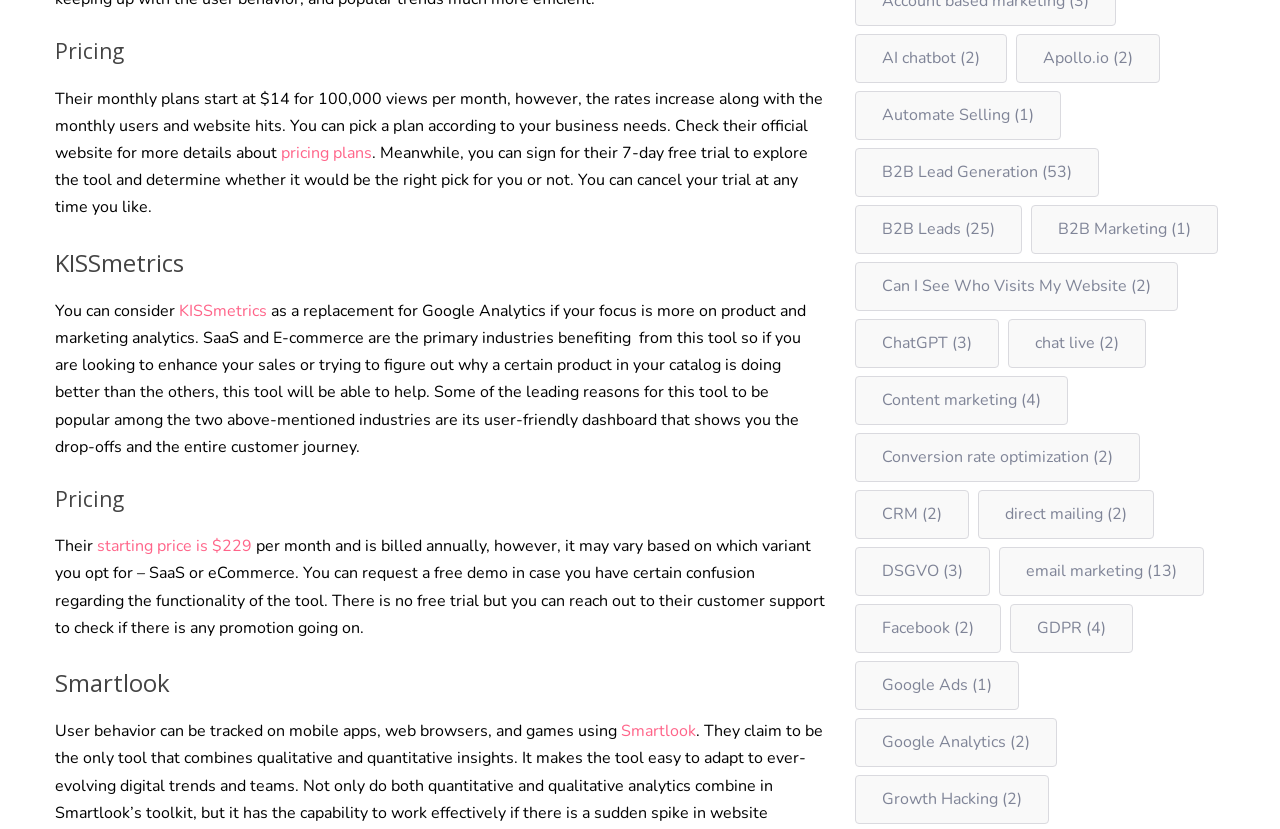Locate the UI element described by CRM (2) and provide its bounding box coordinates. Use the format (top-left x, top-left y, bottom-right x, bottom-right y) with all values as floating point numbers between 0 and 1.

[0.668, 0.591, 0.757, 0.651]